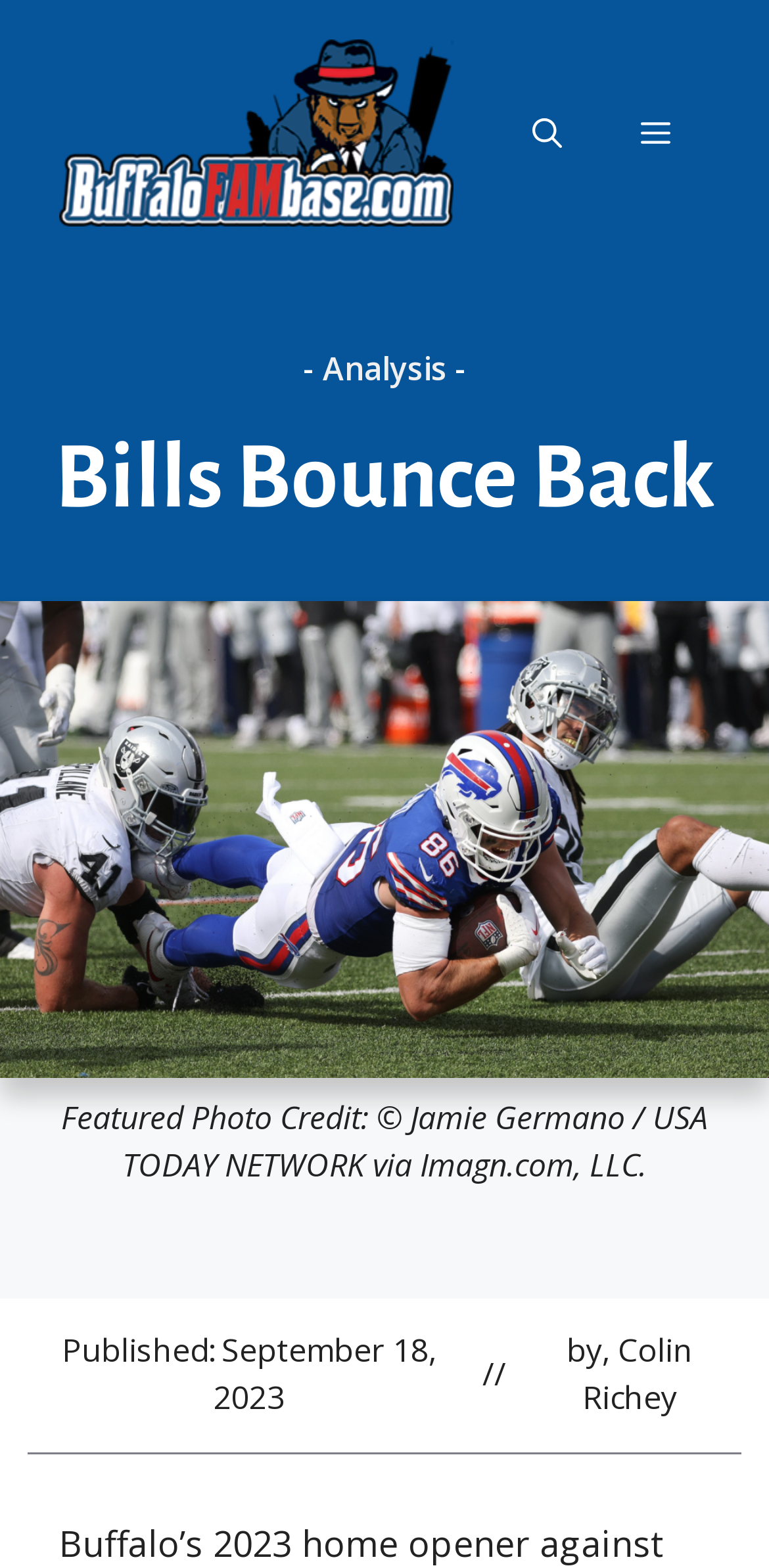What is the name of the team playing in the 2023 home opener?
Please provide a comprehensive answer based on the information in the image.

Based on the webpage title 'Bills Bounce Back – Buffalo FAMbase — #BillsMafia', it is clear that the team playing in the 2023 home opener is the Bills.